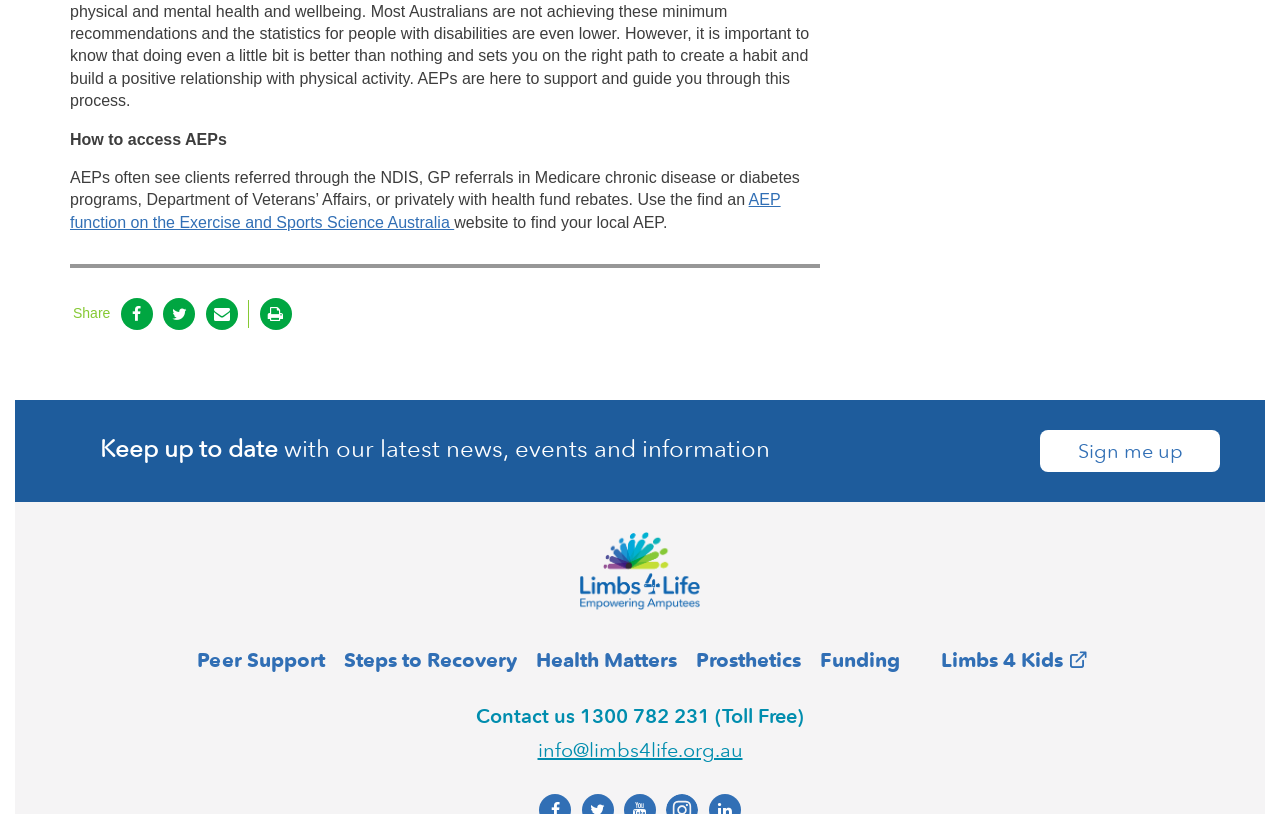Please mark the clickable region by giving the bounding box coordinates needed to complete this instruction: "Contact us".

[0.372, 0.865, 0.628, 0.894]